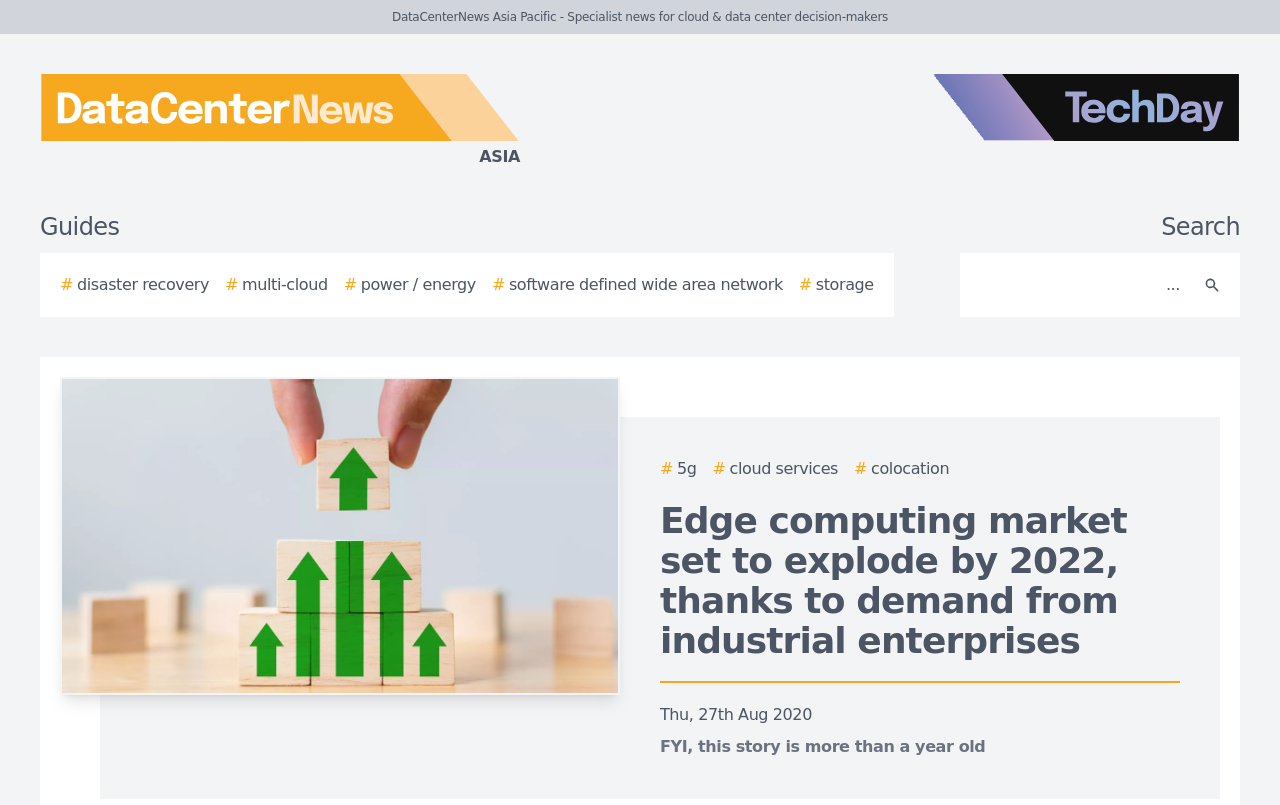What is the warning message below the story?
Give a one-word or short-phrase answer derived from the screenshot.

FYI, this story is more than a year old